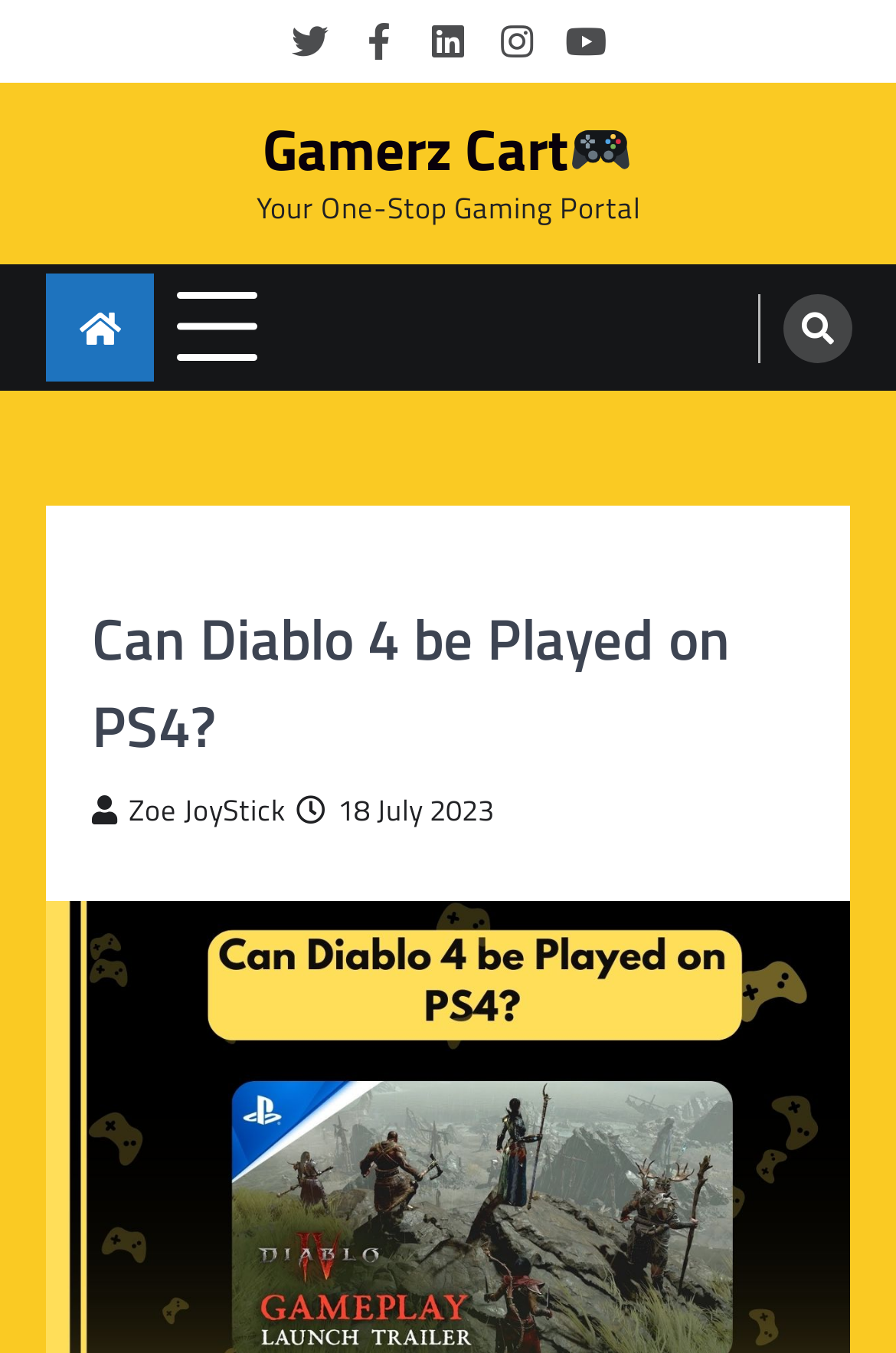Analyze the image and give a detailed response to the question:
What is the logo of Gamerz Cart?

The logo of Gamerz Cart is an image of a joystick, which is represented by the emoji 🎮. This can be found on the top left of the webpage, next to the link 'Gamerz Cart 🎮'.